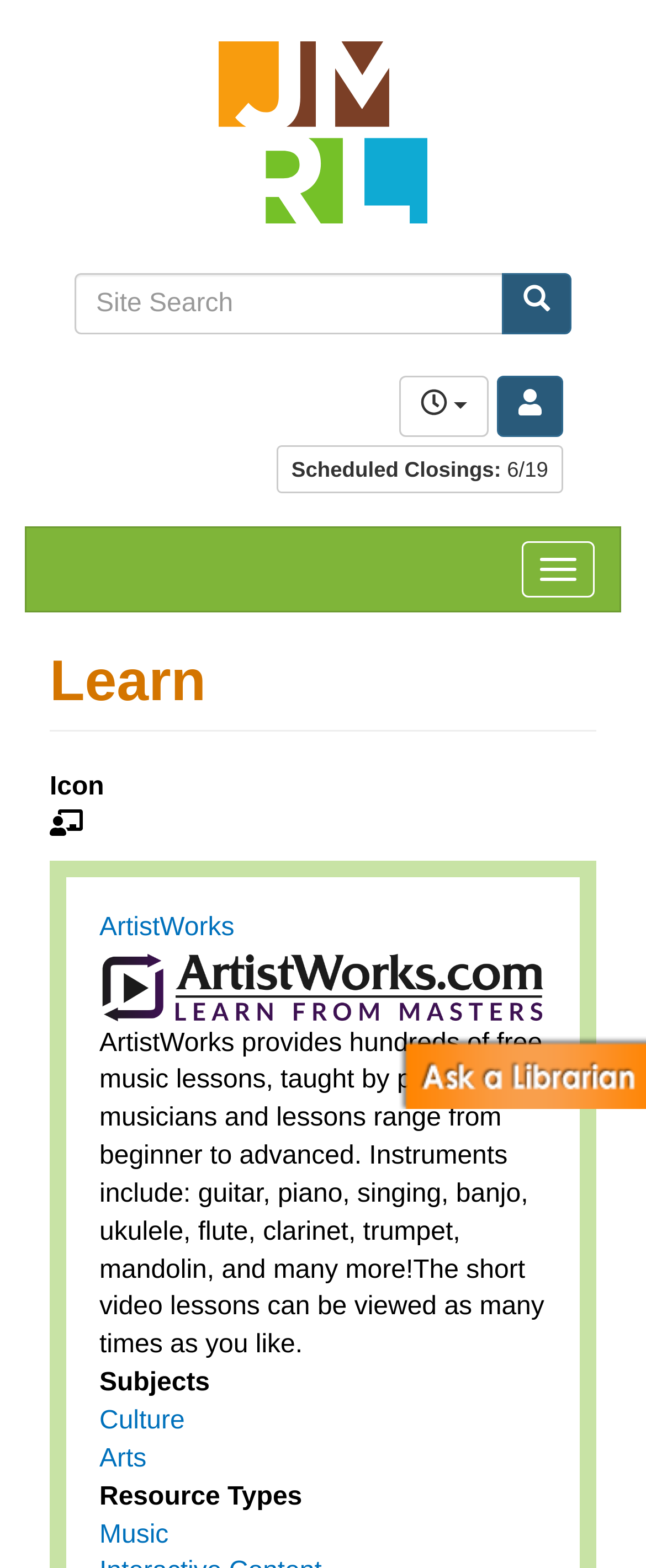Could you determine the bounding box coordinates of the clickable element to complete the instruction: "Go to home page"? Provide the coordinates as four float numbers between 0 and 1, i.e., [left, top, right, bottom].

[0.115, 0.016, 0.885, 0.174]